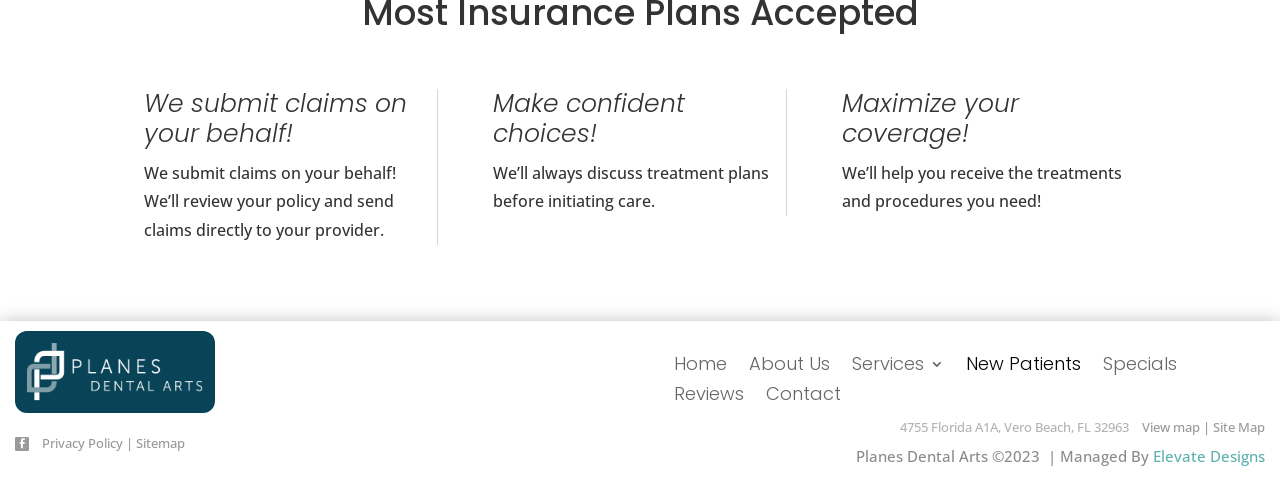Identify the bounding box coordinates of the clickable region necessary to fulfill the following instruction: "Click the 'Home' link". The bounding box coordinates should be four float numbers between 0 and 1, i.e., [left, top, right, bottom].

[0.527, 0.713, 0.568, 0.758]